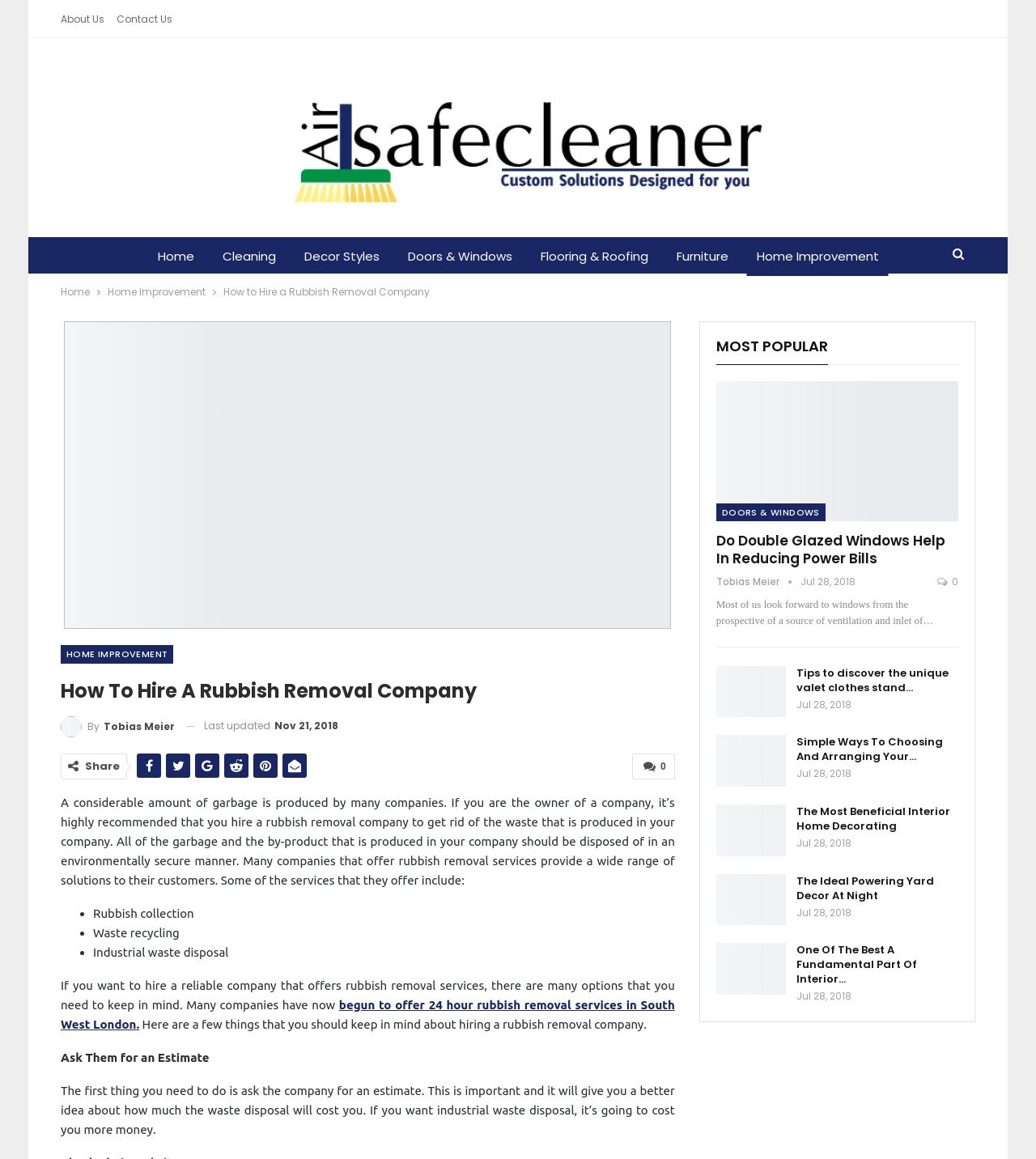How many links are there in the primary sidebar?
Based on the visual, give a brief answer using one word or a short phrase.

Multiple